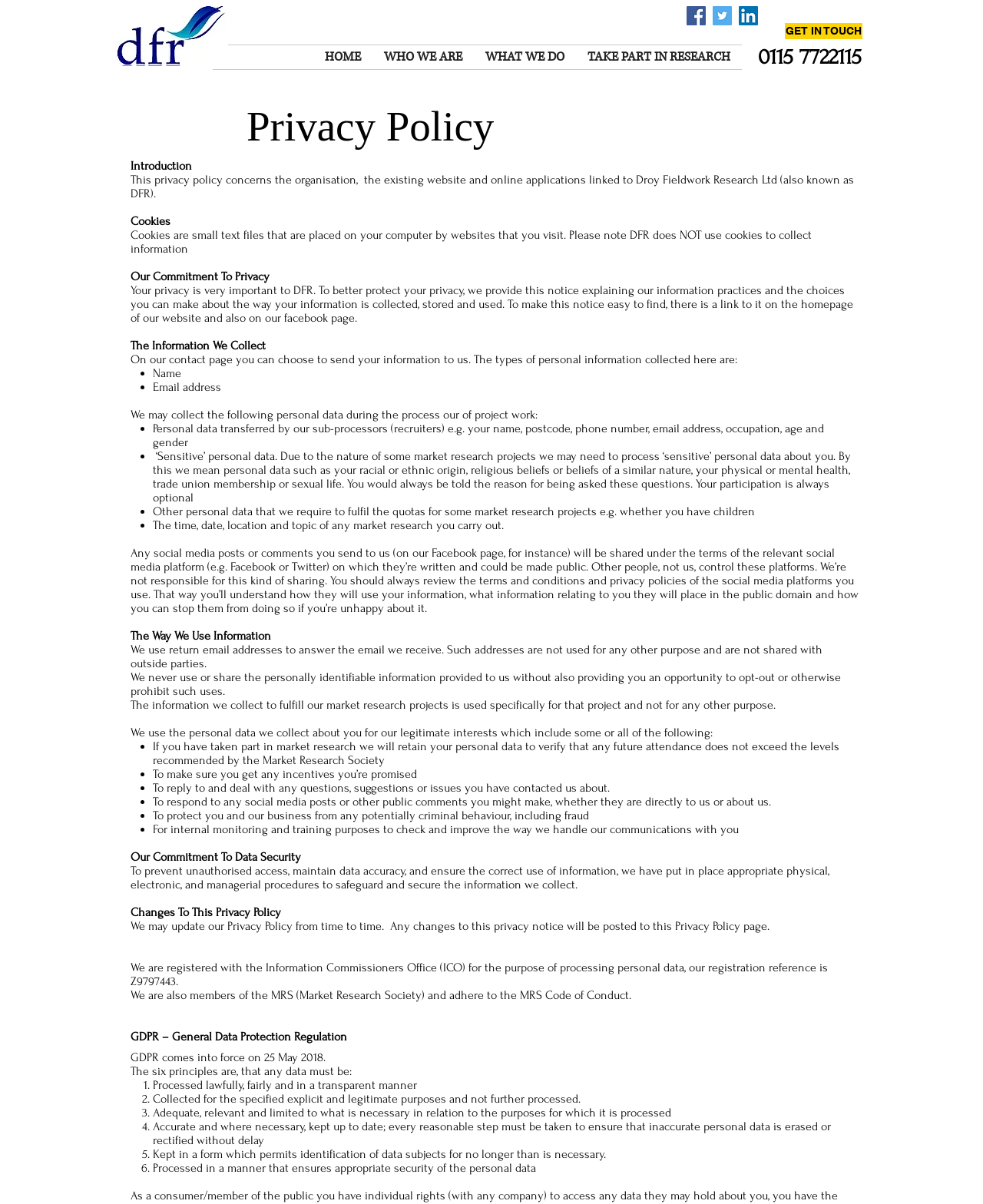What is the purpose of the privacy policy?
Based on the image, respond with a single word or phrase.

To protect personal data